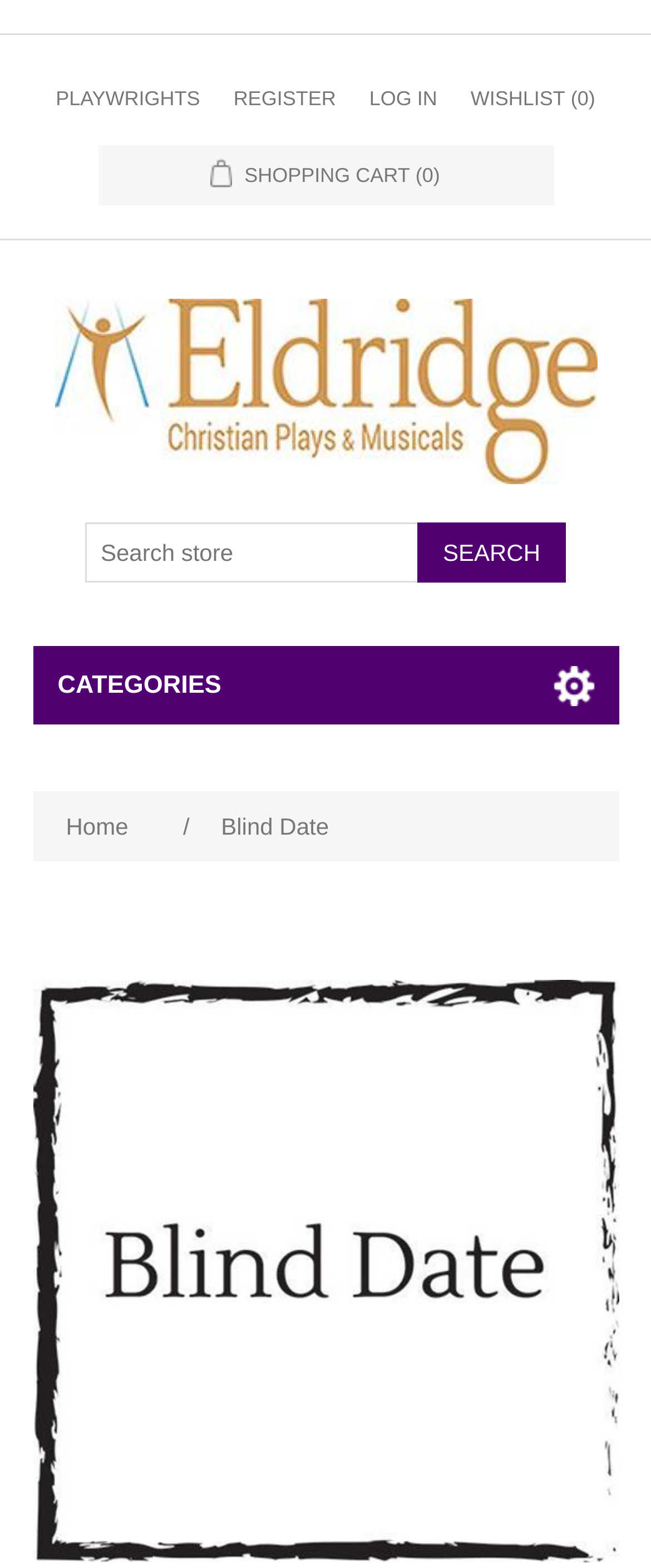Locate the bounding box coordinates of the clickable region necessary to complete the following instruction: "Log in to the website". Provide the coordinates in the format of four float numbers between 0 and 1, i.e., [left, top, right, bottom].

[0.567, 0.044, 0.672, 0.082]